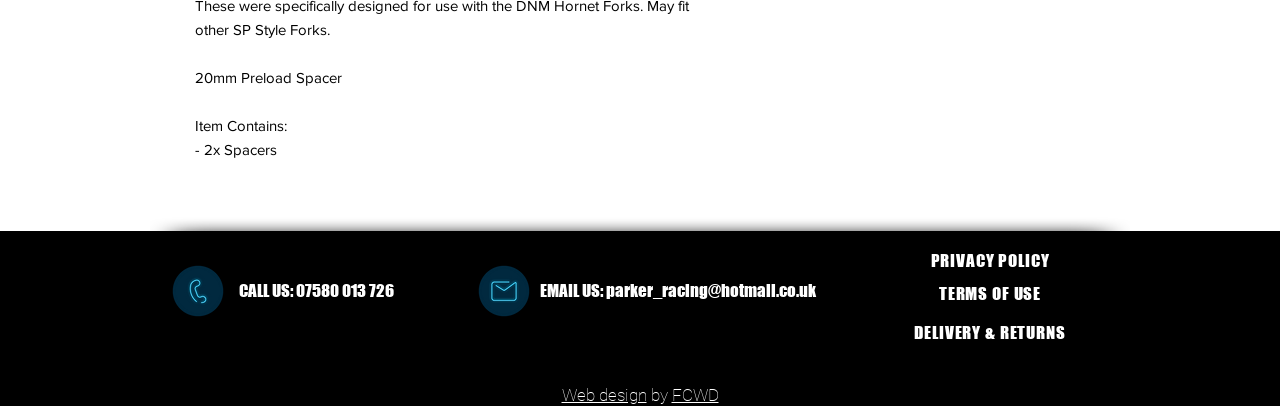Give a one-word or short phrase answer to this question: 
Who designed the website?

FCWD